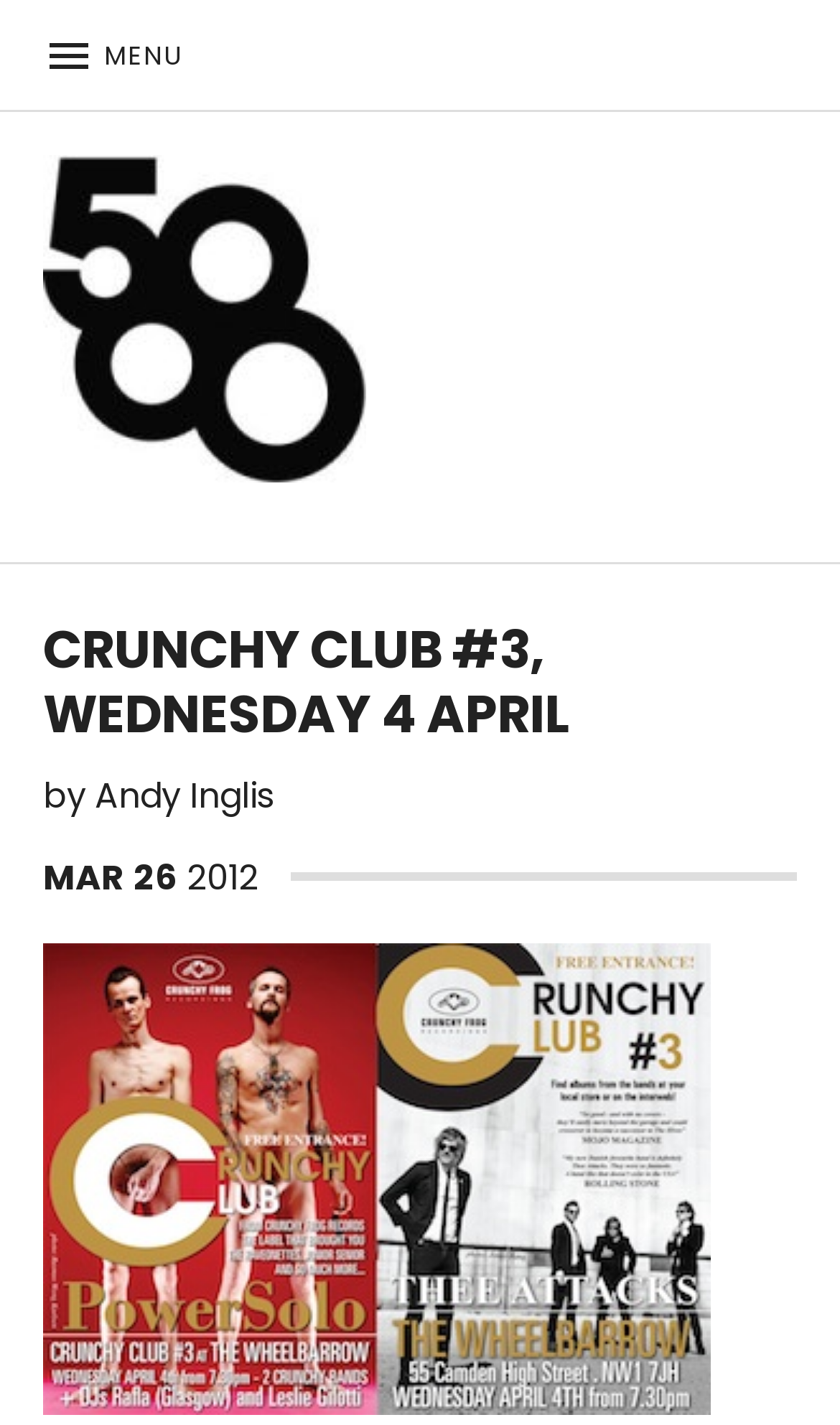What is the date of the event?
Answer the question with as much detail as you can, using the image as a reference.

The date of the event can be determined by looking at the main heading of the webpage, which is 'CRUNCHY CLUB #3, WEDNESDAY 4 APRIL'. The 'Wednesday 4 April' part is the date of the event.